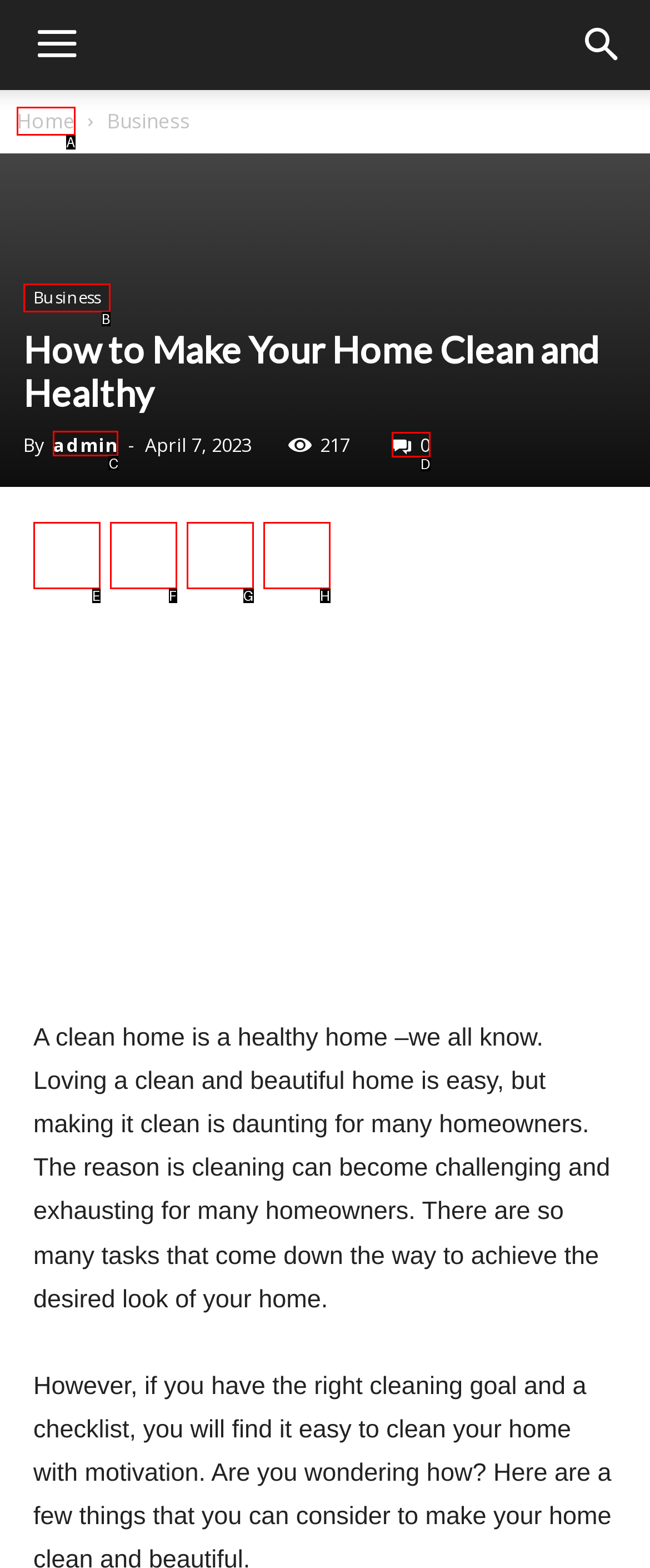Show which HTML element I need to click to perform this task: Click the admin link Answer with the letter of the correct choice.

C